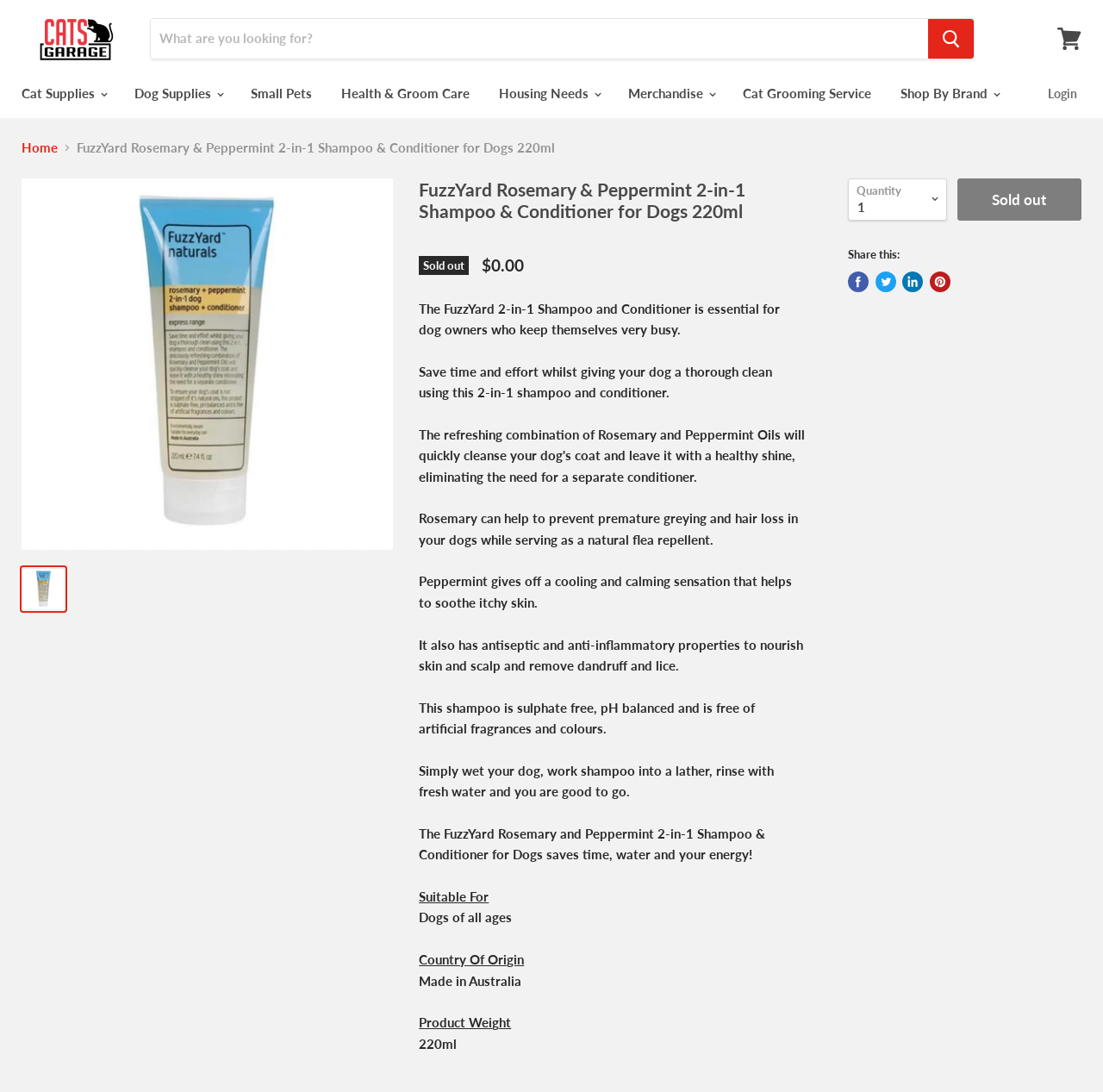Locate the bounding box coordinates of the element's region that should be clicked to carry out the following instruction: "Login". The coordinates need to be four float numbers between 0 and 1, i.e., [left, top, right, bottom].

[0.941, 0.069, 0.986, 0.102]